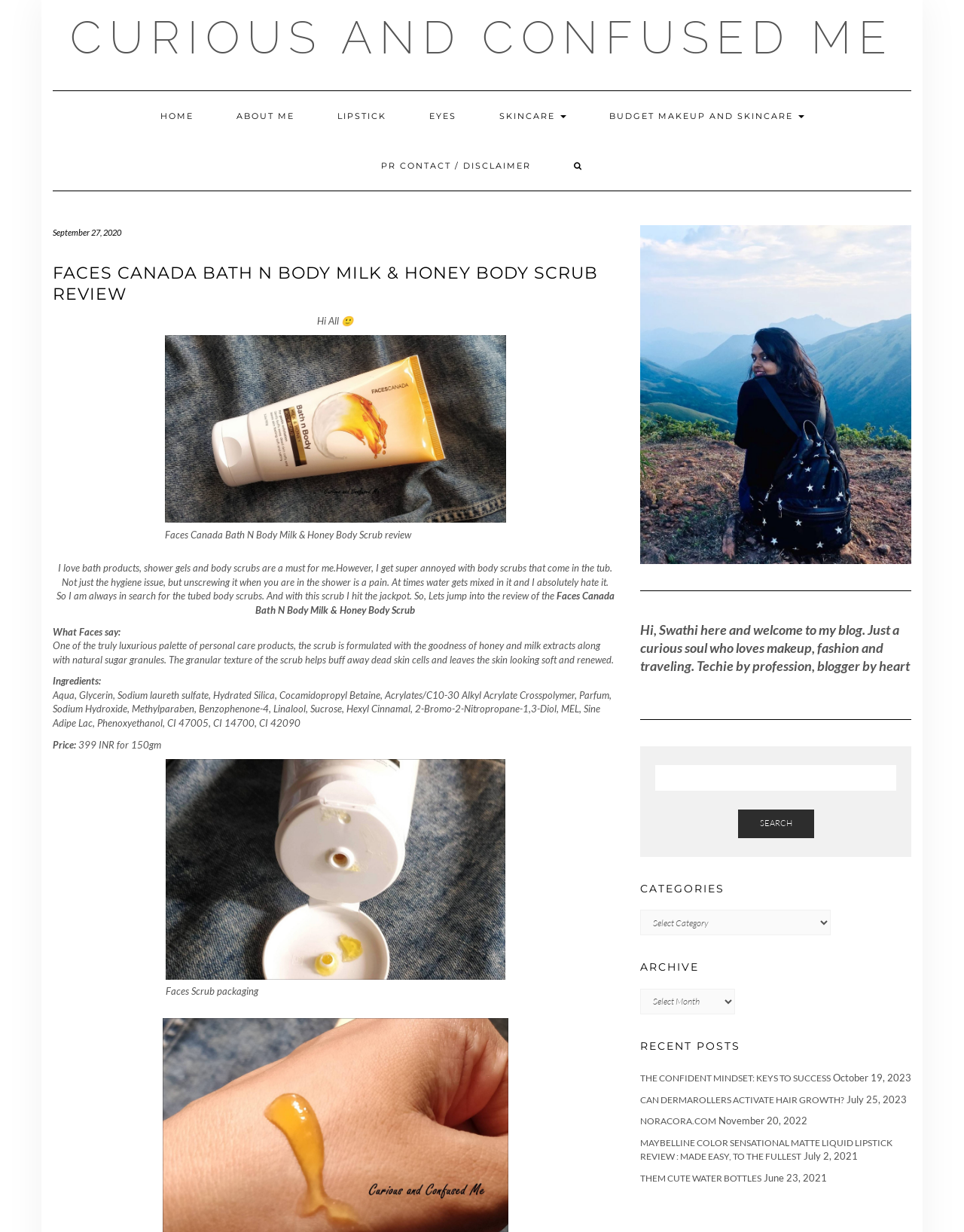What is the price of the Faces Canada Bath N Body Milk & Honey Body Scrub? Please answer the question using a single word or phrase based on the image.

399 INR for 150gm